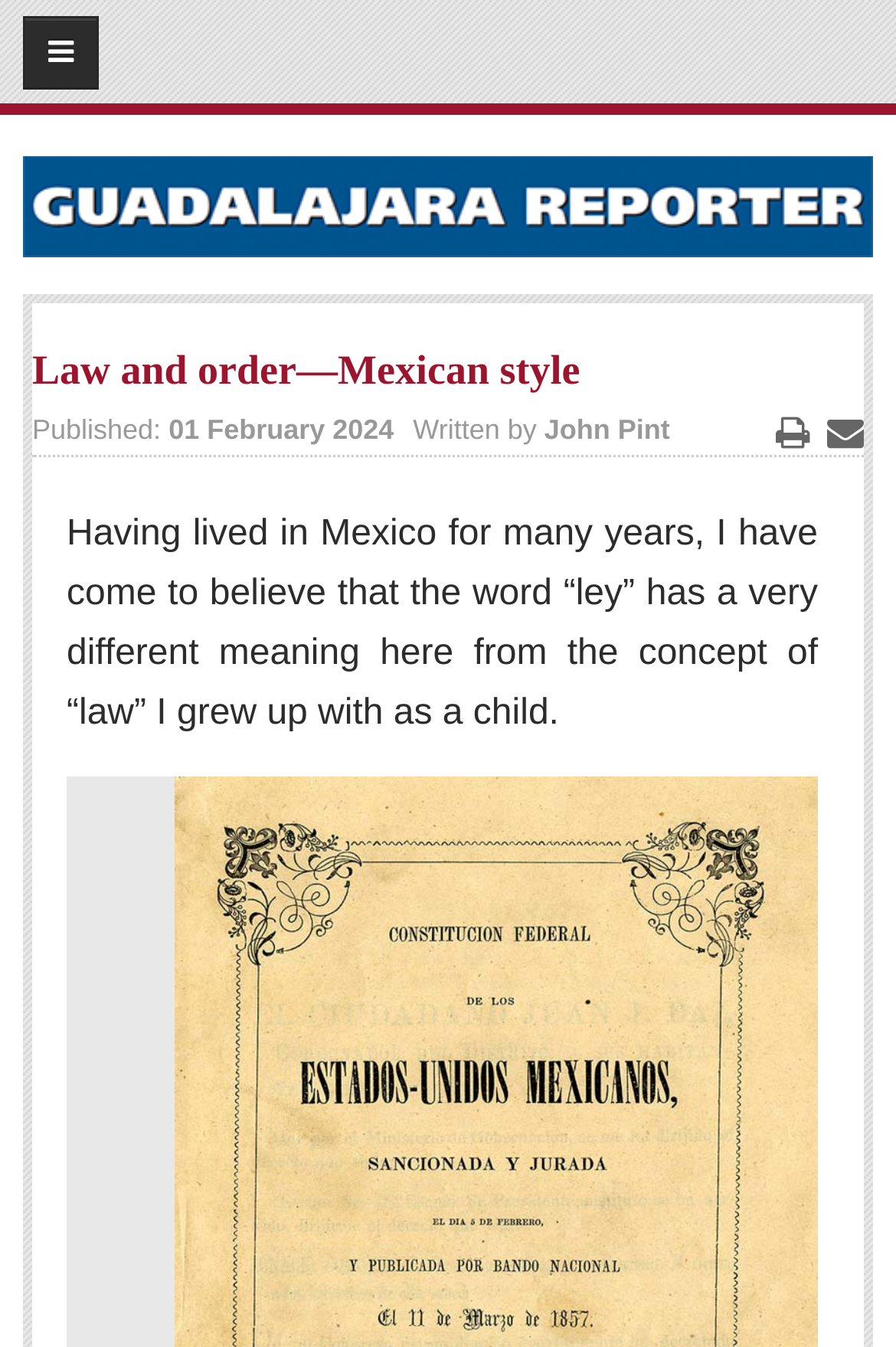What can users do on this website?
Based on the screenshot, provide a one-word or short-phrase response.

Submit a story, login, subscribe